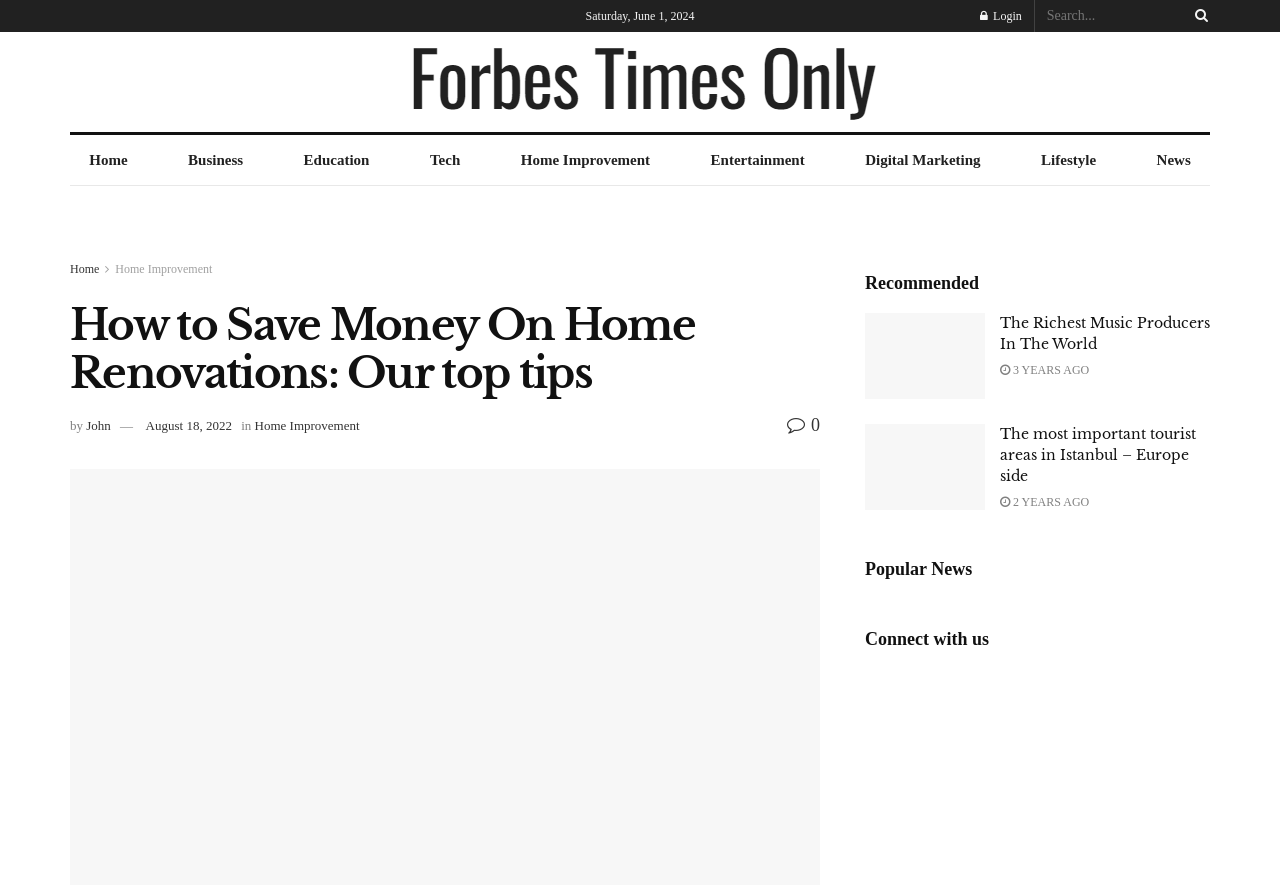Pinpoint the bounding box coordinates of the clickable area necessary to execute the following instruction: "Login to the website". The coordinates should be given as four float numbers between 0 and 1, namely [left, top, right, bottom].

[0.766, 0.0, 0.798, 0.036]